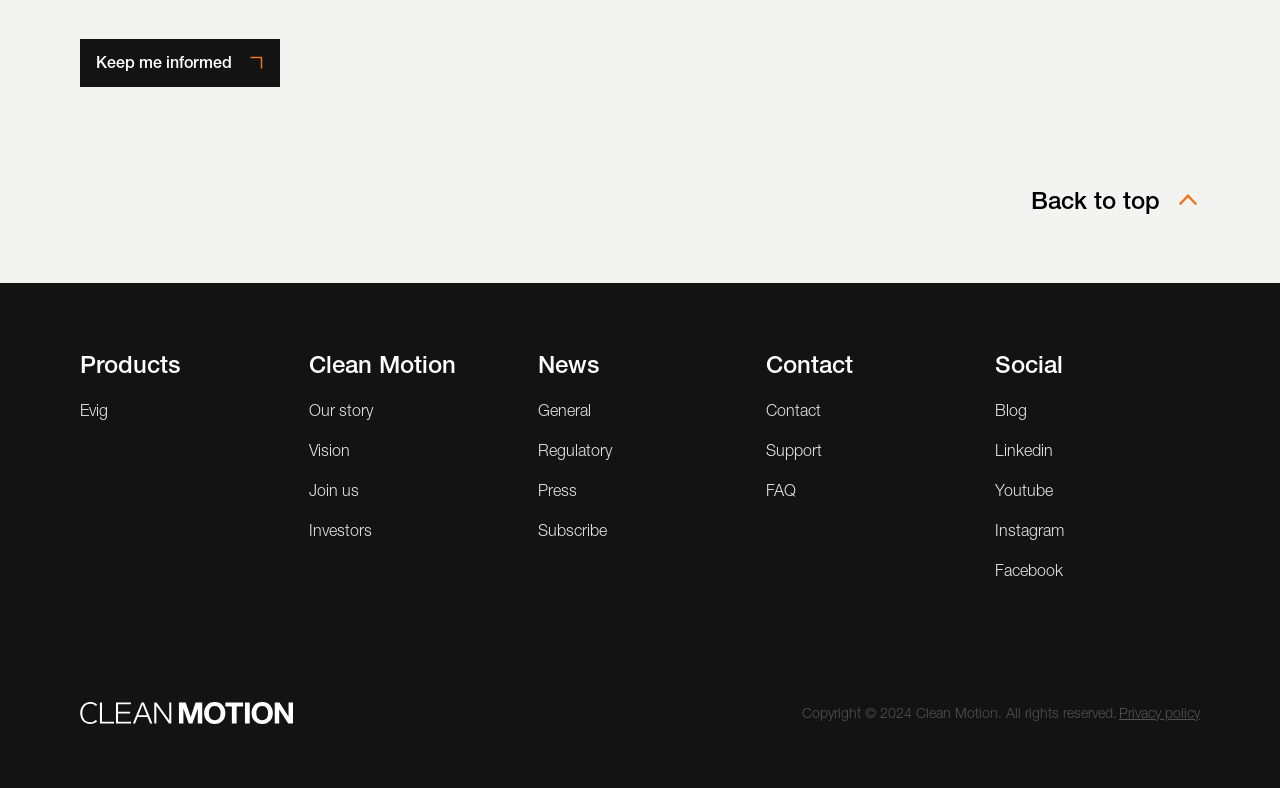Determine the bounding box coordinates for the clickable element required to fulfill the instruction: "Check the latest News". Provide the coordinates as four float numbers between 0 and 1, i.e., [left, top, right, bottom].

[0.42, 0.44, 0.58, 0.486]